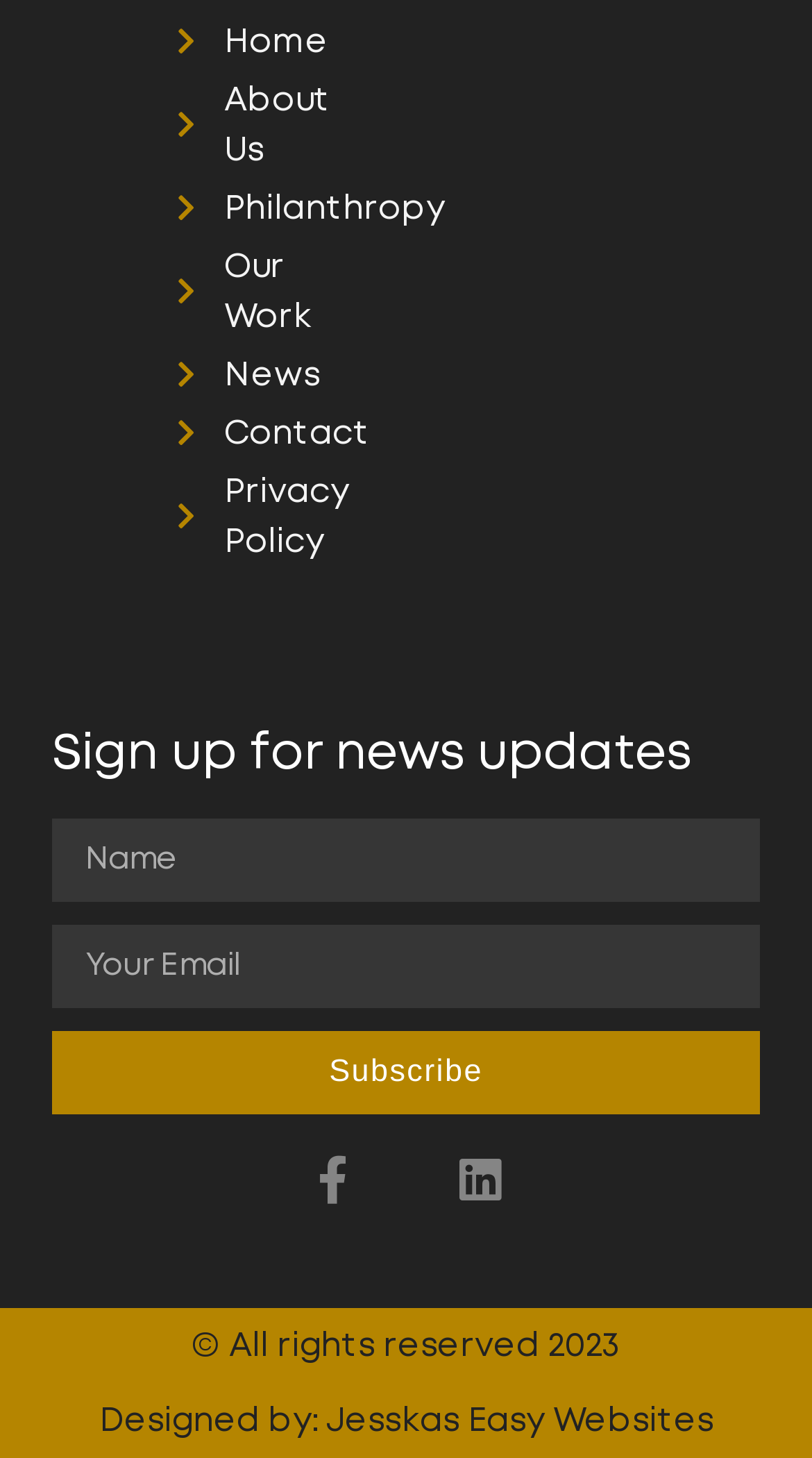What is the copyright year mentioned at the bottom of the page?
Kindly offer a detailed explanation using the data available in the image.

The copyright information at the bottom of the page mentions '© All rights reserved 2023', indicating that the copyright year is 2023.